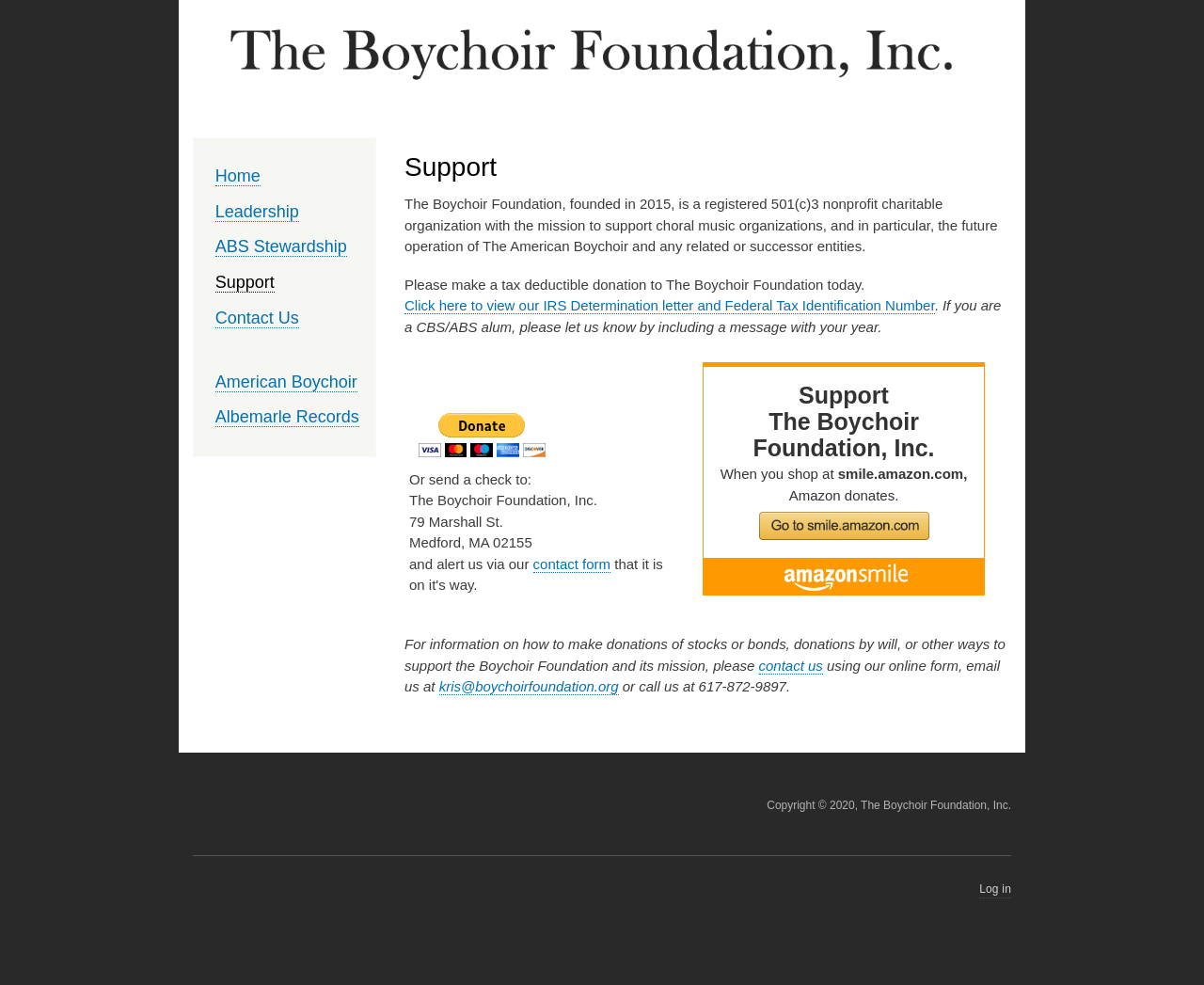How can I make a tax-deductible donation?
Provide a one-word or short-phrase answer based on the image.

Click here or send a check